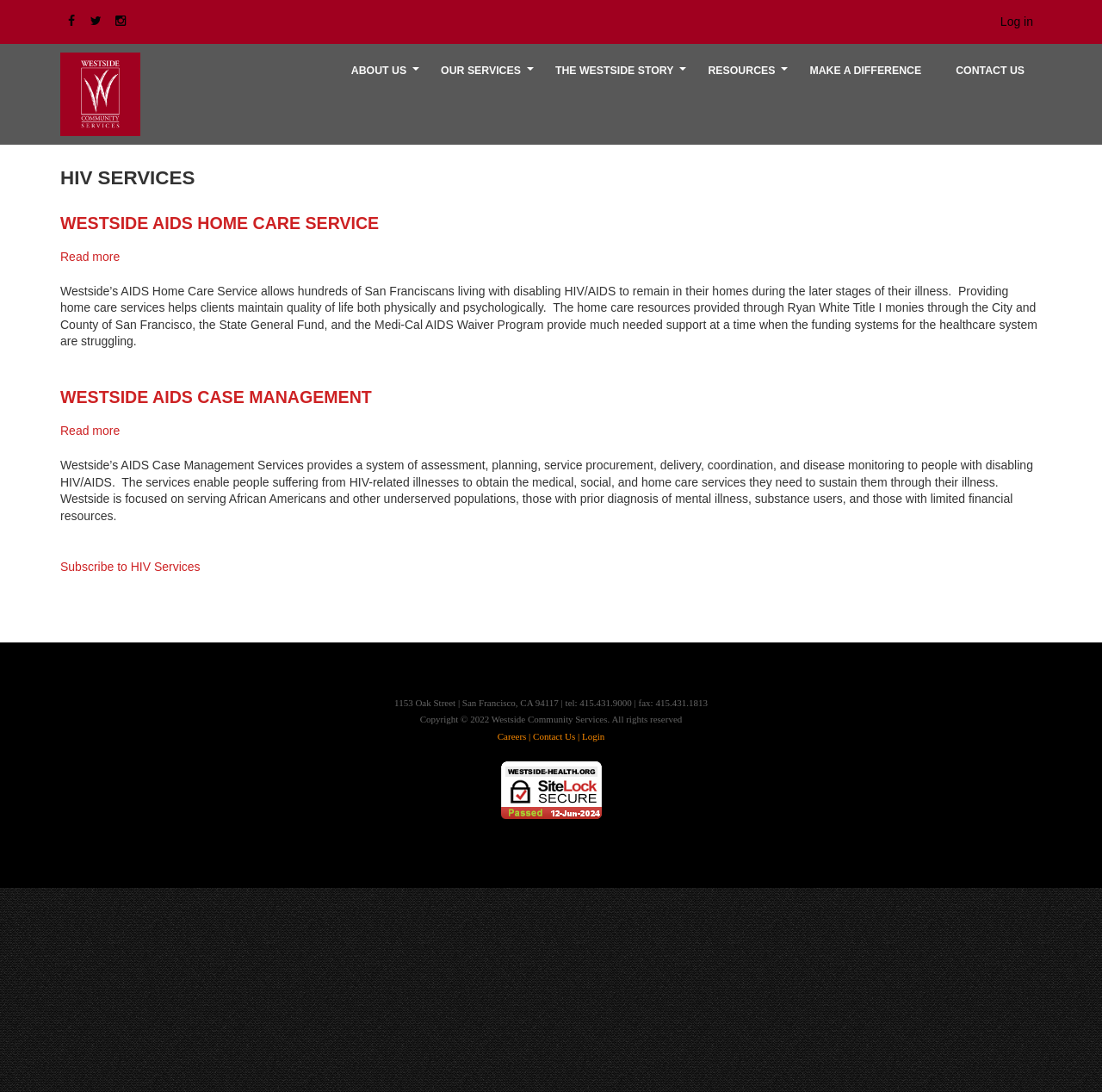Provide the bounding box coordinates of the HTML element this sentence describes: "WESTSIDE AIDS CASE MANAGEMENT". The bounding box coordinates consist of four float numbers between 0 and 1, i.e., [left, top, right, bottom].

[0.055, 0.355, 0.337, 0.372]